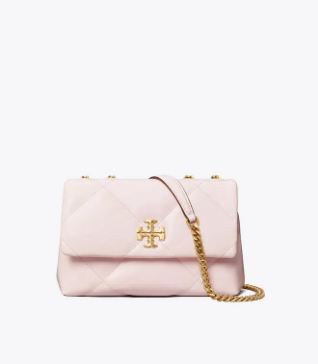What is the material of the logo on the front of the bag?
Could you answer the question with a detailed and thorough explanation?

According to the caption, the brand's iconic logo is prominently displayed on the front of the bag, and it is described as gold, implying that the logo is made of gold material.